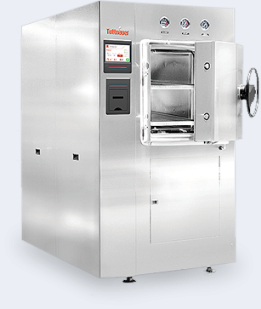Detail everything you observe in the image.

The image features a state-of-the-art Tuttnauer autoclave, specifically designed for medical applications, hospitals, and CSSDs. This sleek, stainless steel sterilizer showcases a dual-door configuration, optimizing both functionality and safety for sterilization processes. 

Equipped with advanced controls and multiple pressure gauges, it accommodates chamber volumes ranging from 120 to 310 liters, making it versatile for various load configurations. The unit operates using saturated steam within a temperature range of 105 °C (221°F) to 138 °C (280 °F), ensuring compliance with strict ASME and PED standards. The design reflects an emphasis on durability and efficiency, assuring the safe re-use of sterilized equipment. 

This image highlights the innovative engineering behind the 44/55 Series autoclaves, underscoring their critical role in modern healthcare facilities.